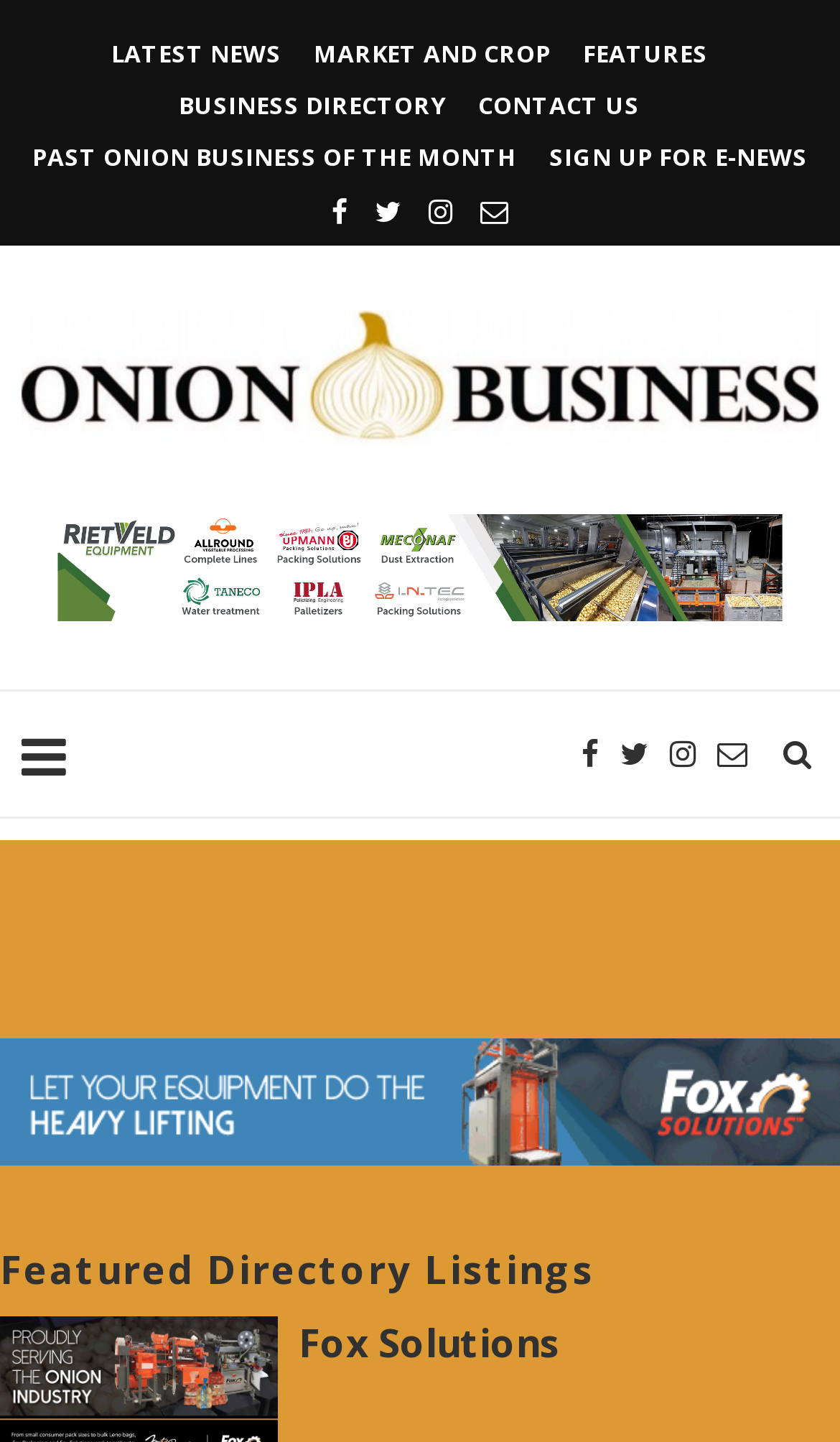Provide a one-word or one-phrase answer to the question:
How many main navigation links are there?

6